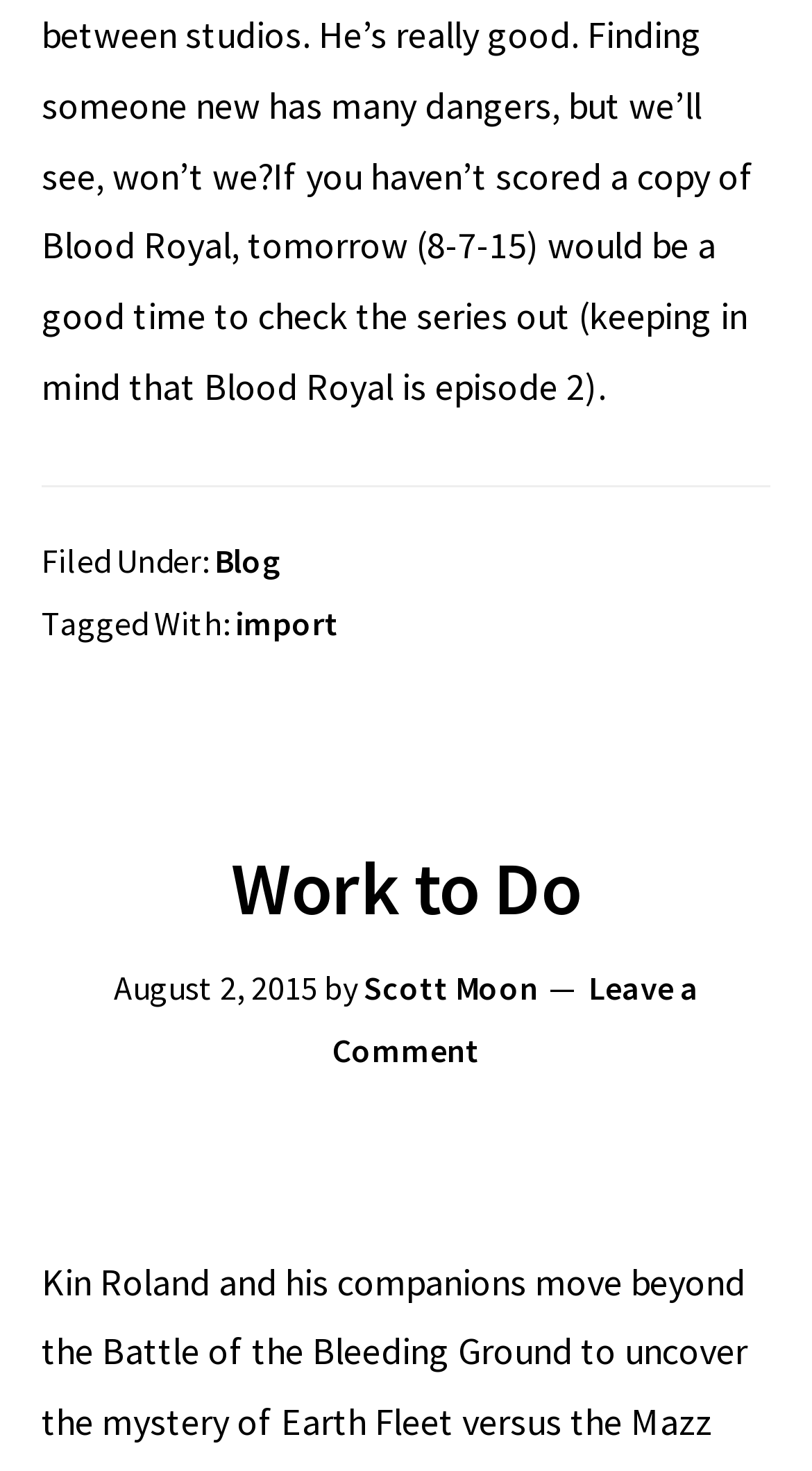What is the tag associated with the article?
Please answer the question with a detailed response using the information from the screenshot.

I found the tag associated with the article by looking at the link element in the footer section, which contains the text 'import'.